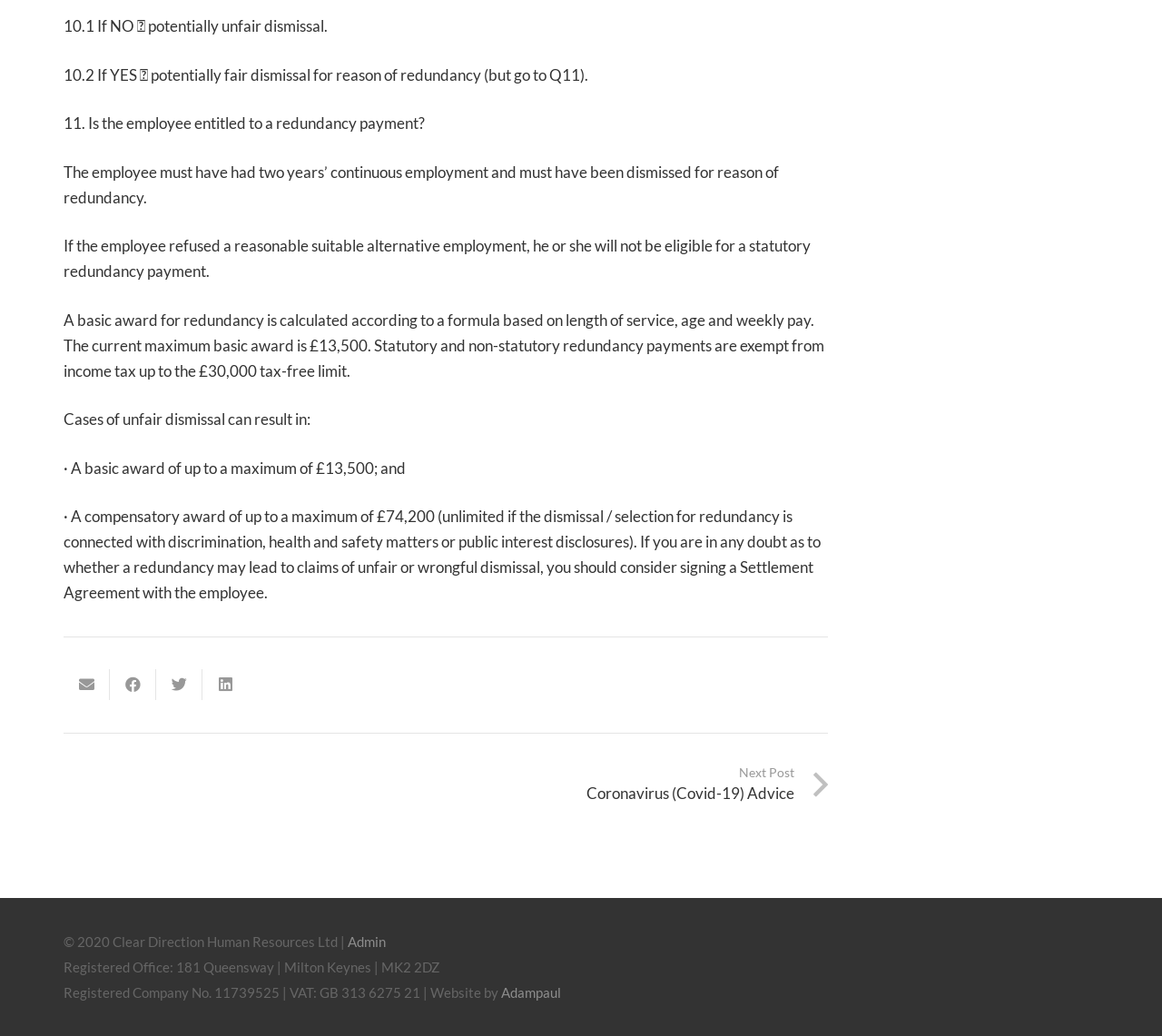Predict the bounding box for the UI component with the following description: "Adampaul".

[0.431, 0.95, 0.483, 0.965]